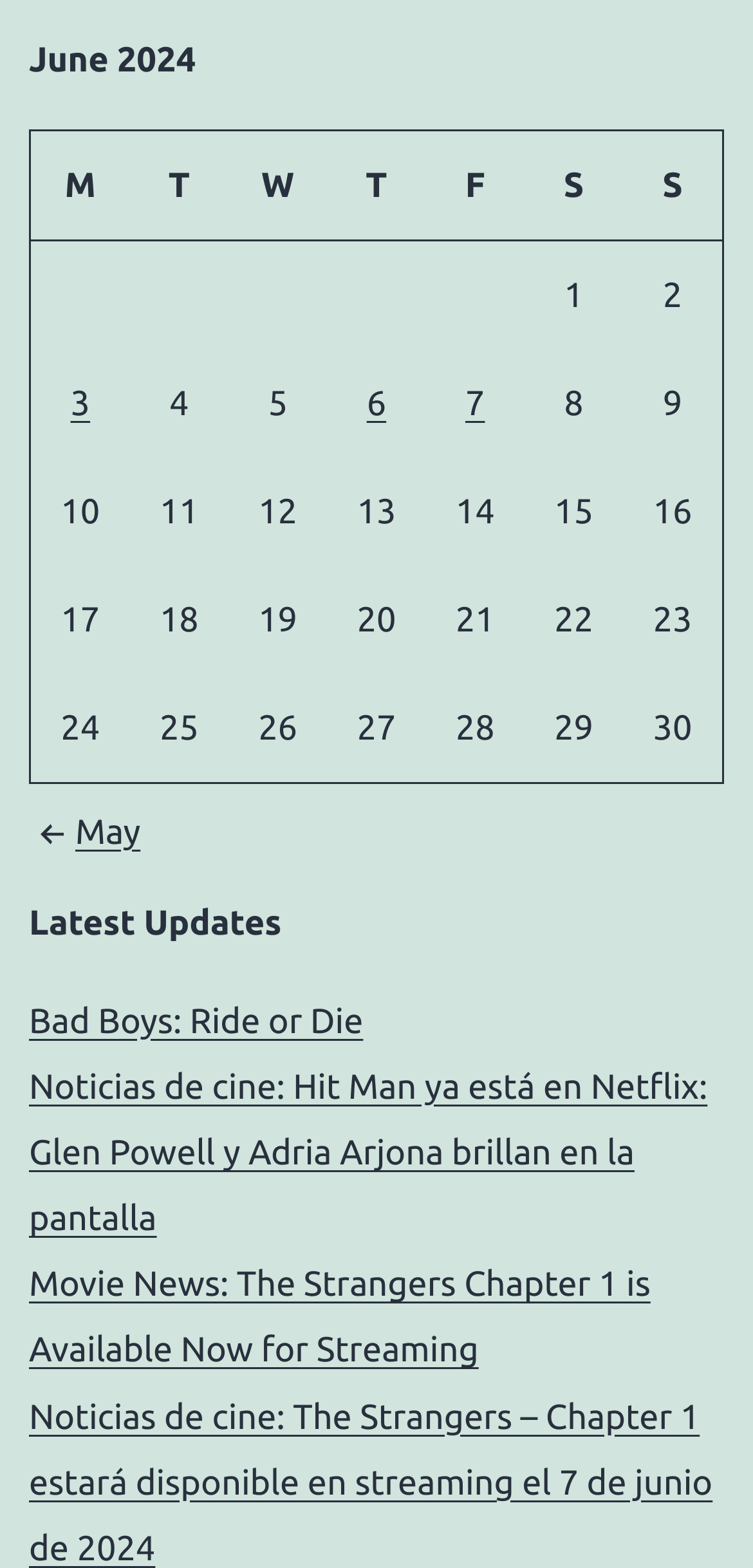Please provide a short answer using a single word or phrase for the question:
What type of content is listed under 'Latest Updates'?

Movie news